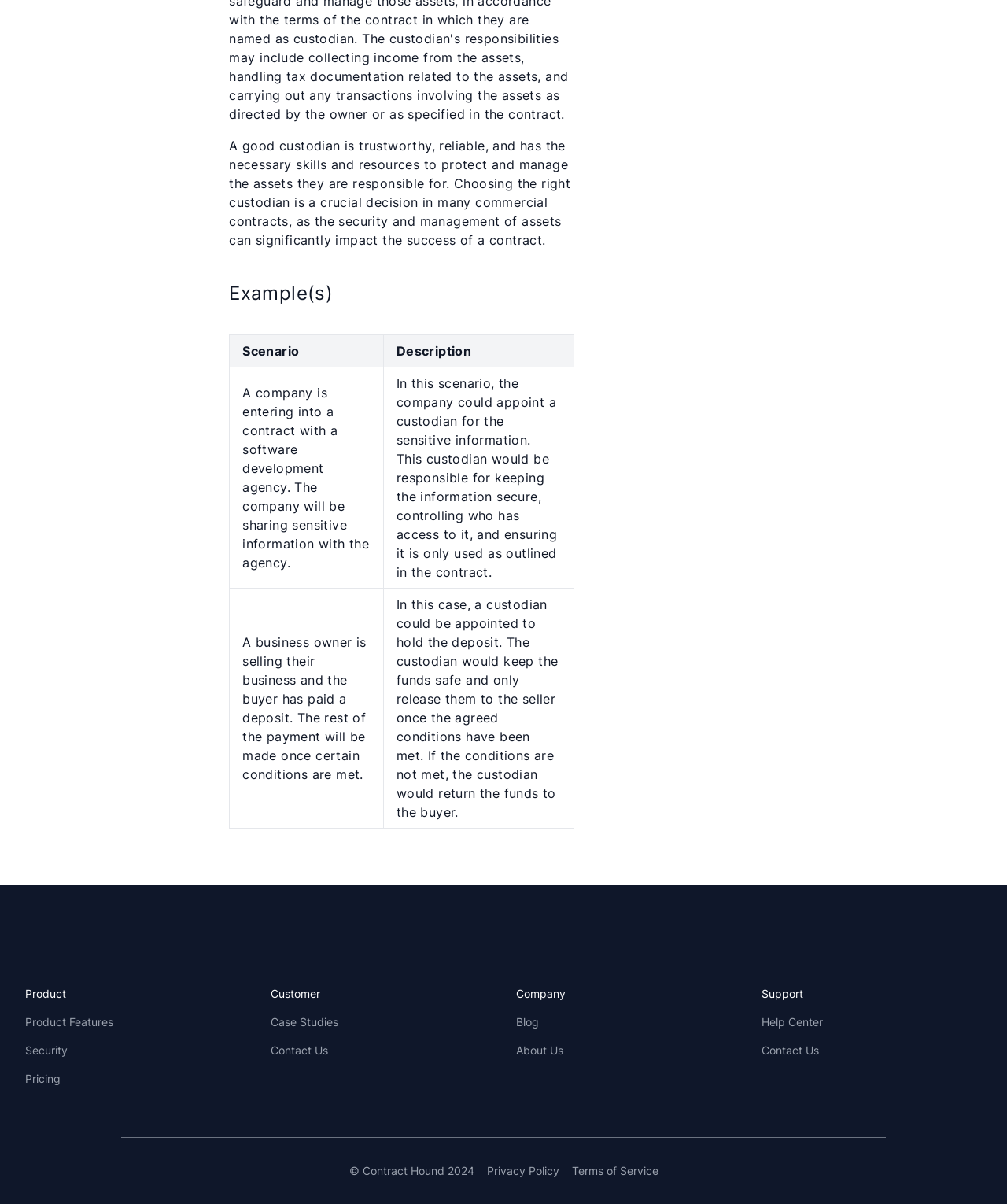Identify the bounding box for the element characterized by the following description: "Terms of Service".

[0.568, 0.967, 0.654, 0.978]